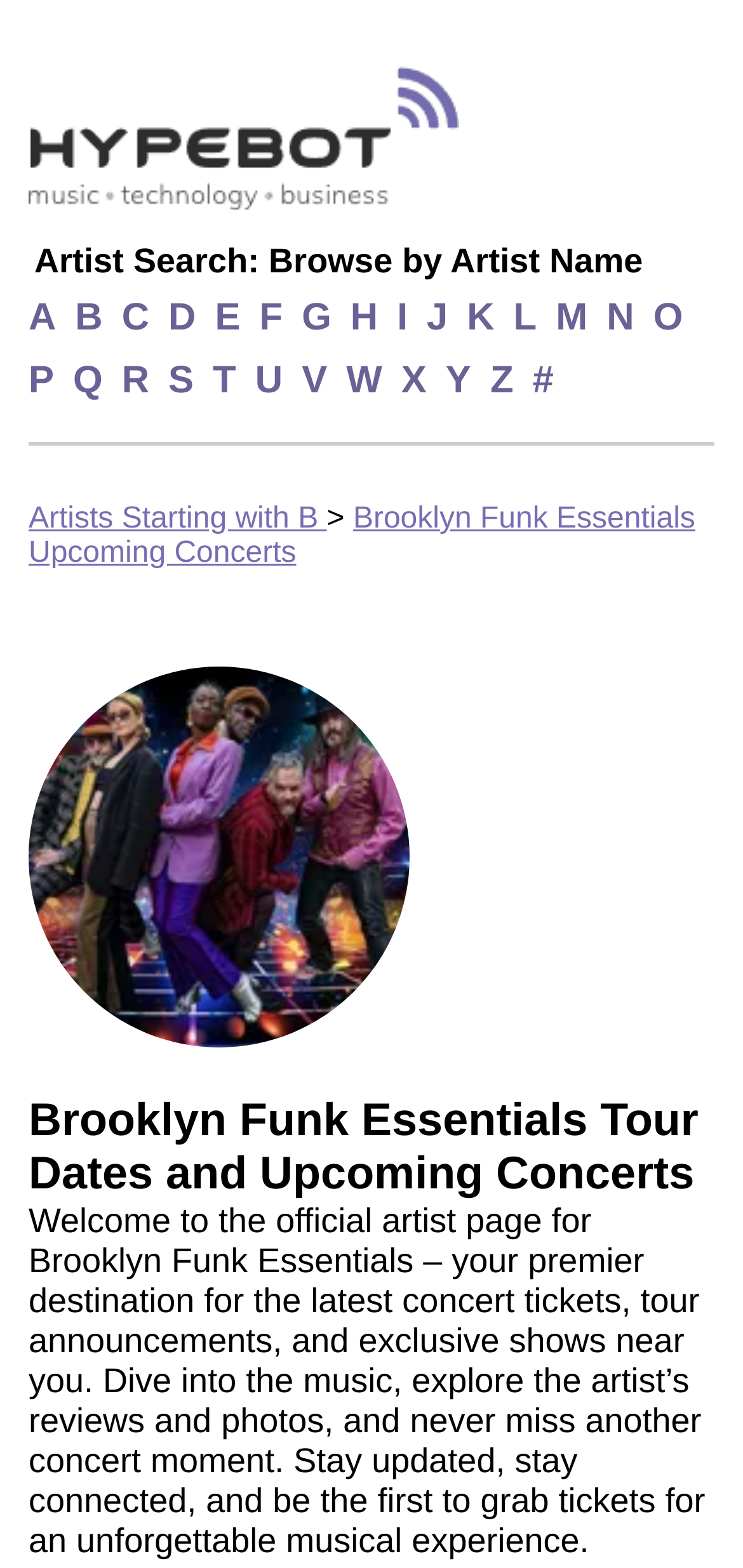Answer the question with a single word or phrase: 
What is the theme of the concerts listed on this page?

Funk